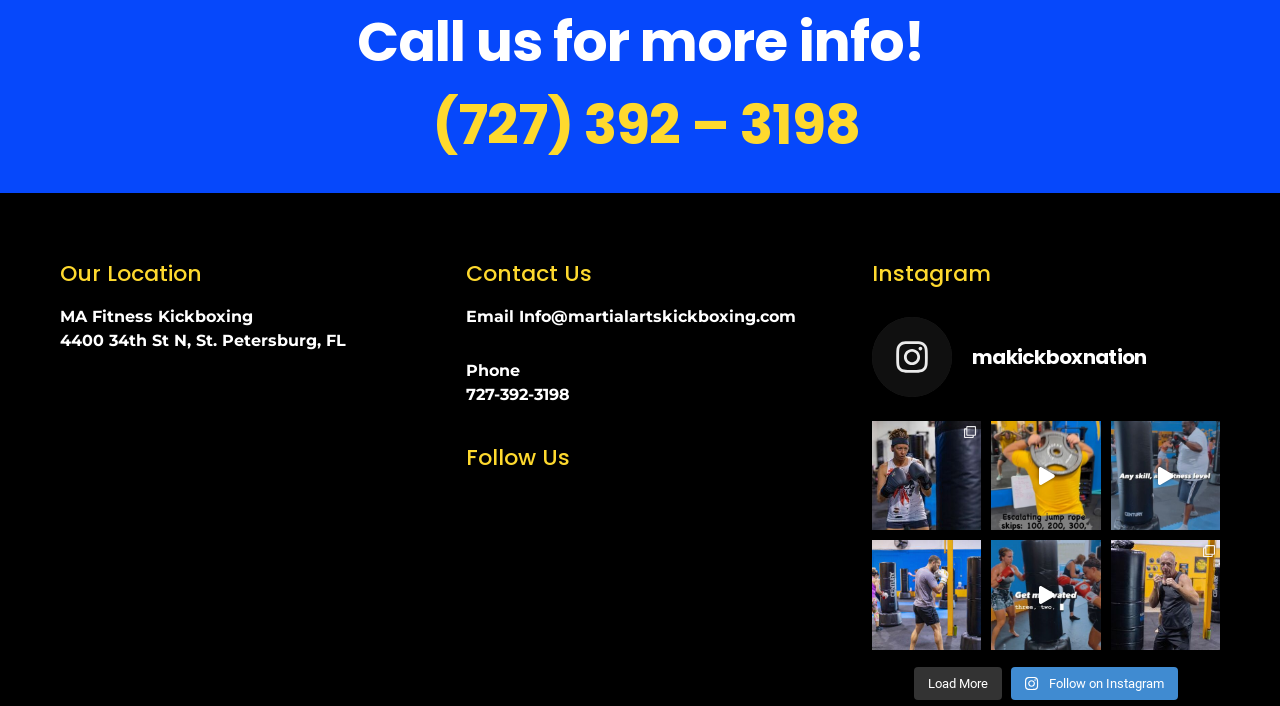Please identify the bounding box coordinates of the element I should click to complete this instruction: 'Send an email'. The coordinates should be given as four float numbers between 0 and 1, like this: [left, top, right, bottom].

[0.405, 0.435, 0.622, 0.462]